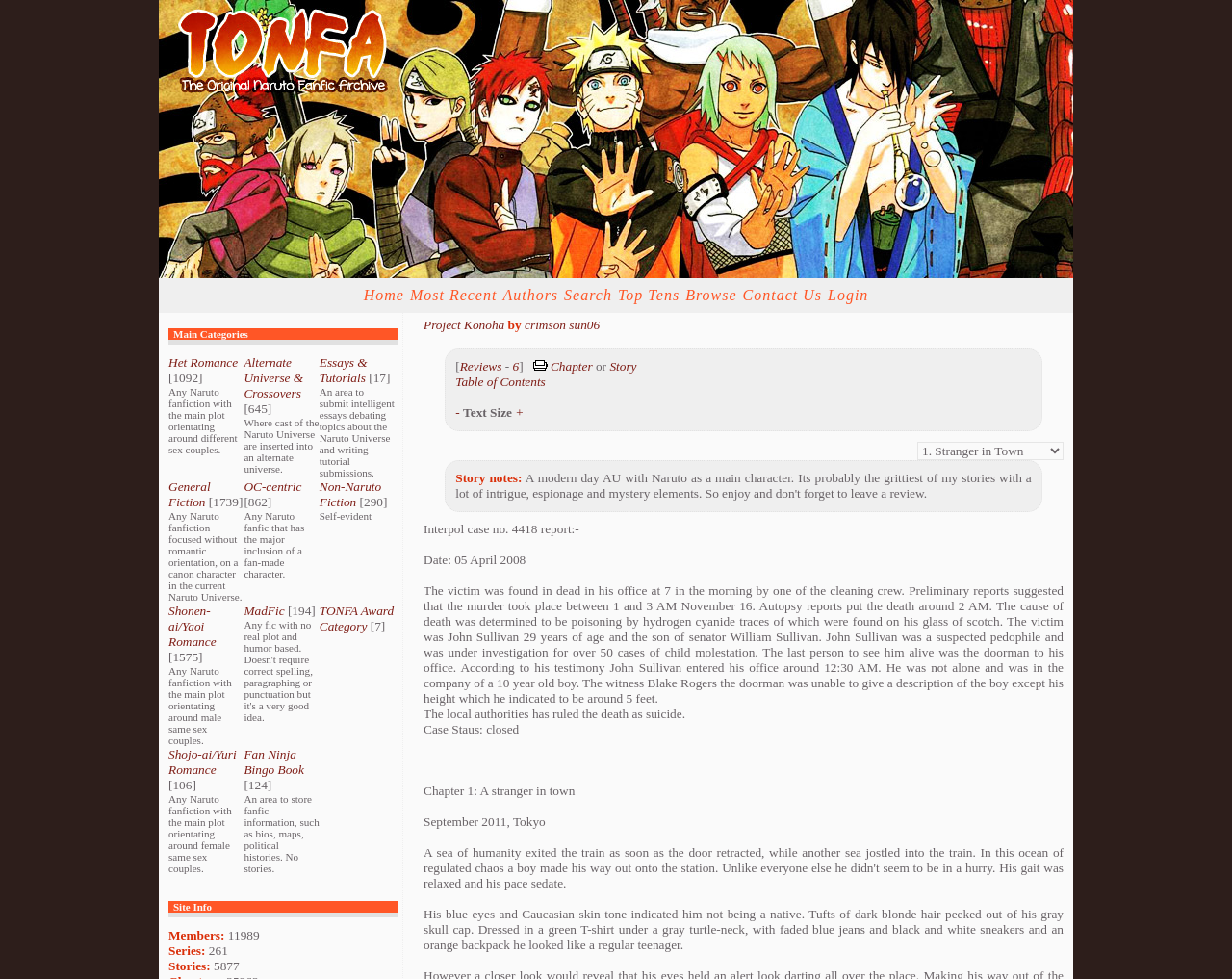Pinpoint the bounding box coordinates for the area that should be clicked to perform the following instruction: "Click on the 'Login' link".

[0.67, 0.29, 0.707, 0.313]